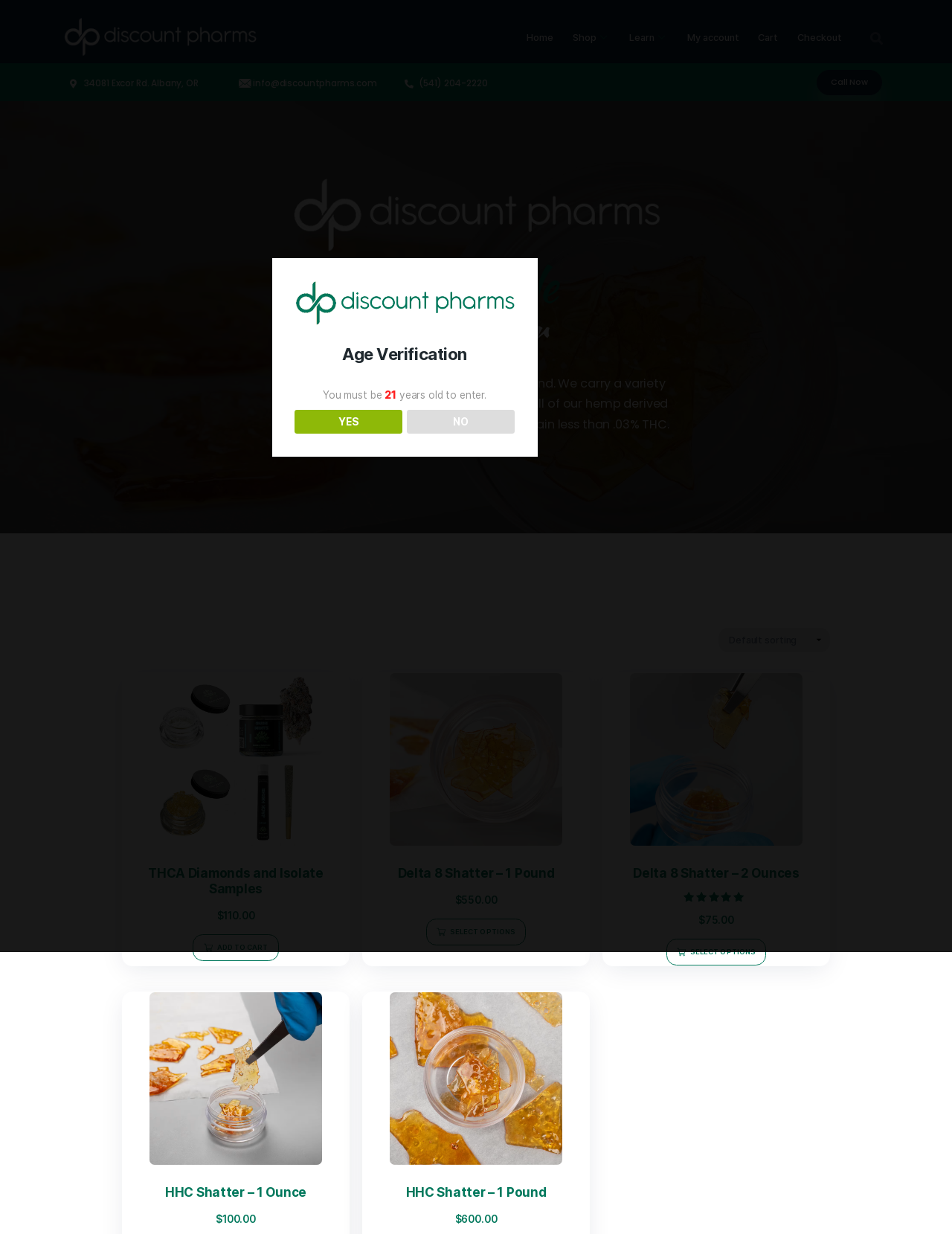Respond to the following question using a concise word or phrase: 
What is the address of the company?

34081 Excor Rd. Albany, OR